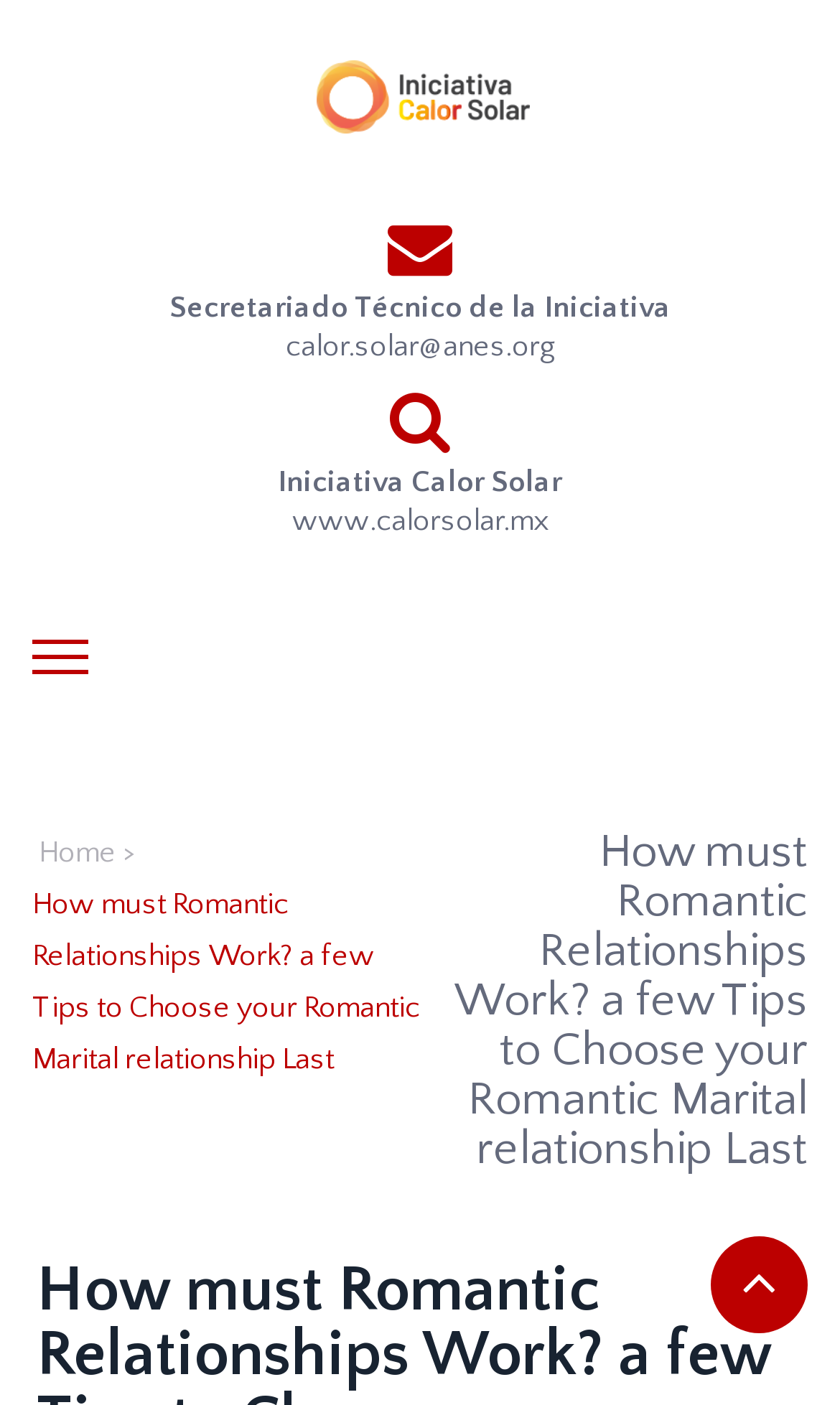What is the email address provided?
Please look at the screenshot and answer using one word or phrase.

calor.solar@anes.org